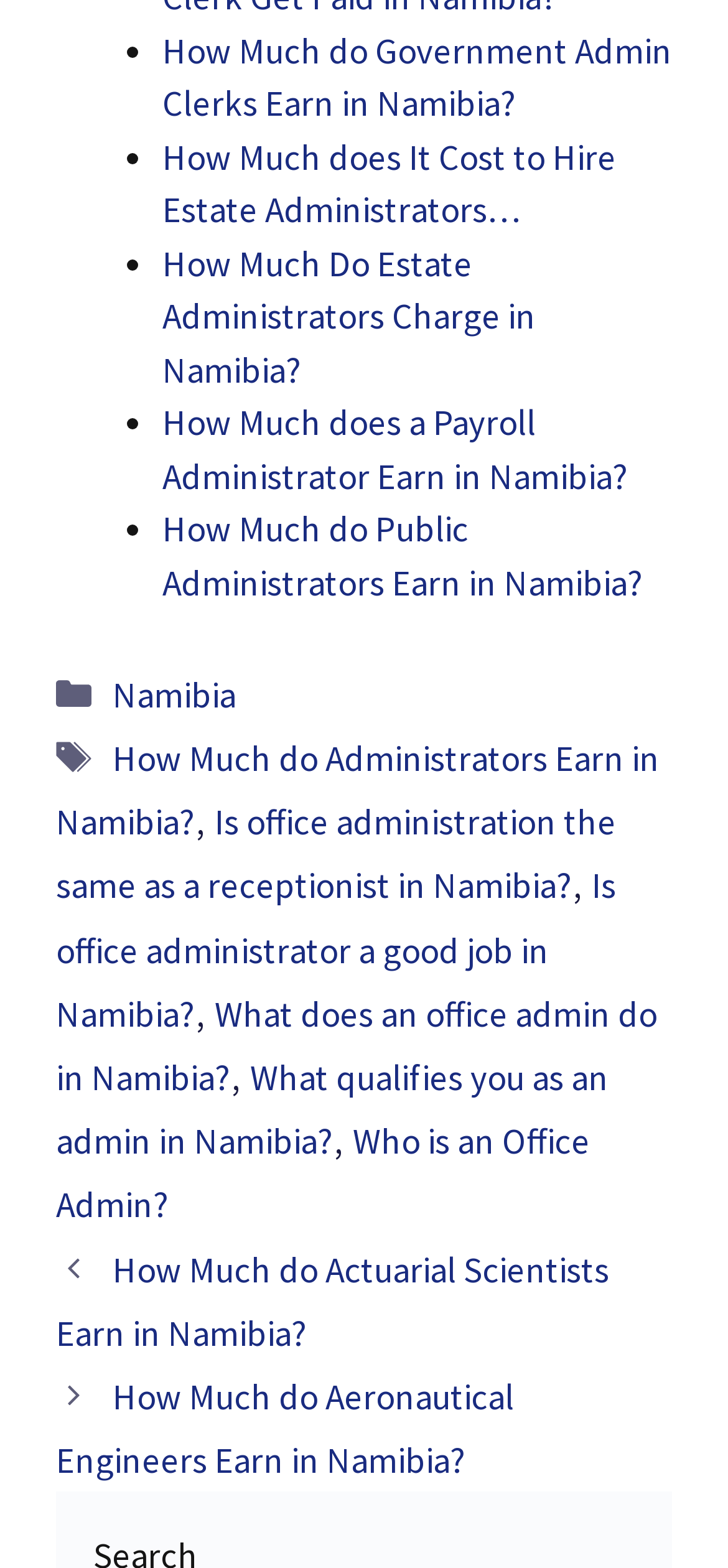Respond to the following question using a concise word or phrase: 
What is the last link in the footer section?

Posts